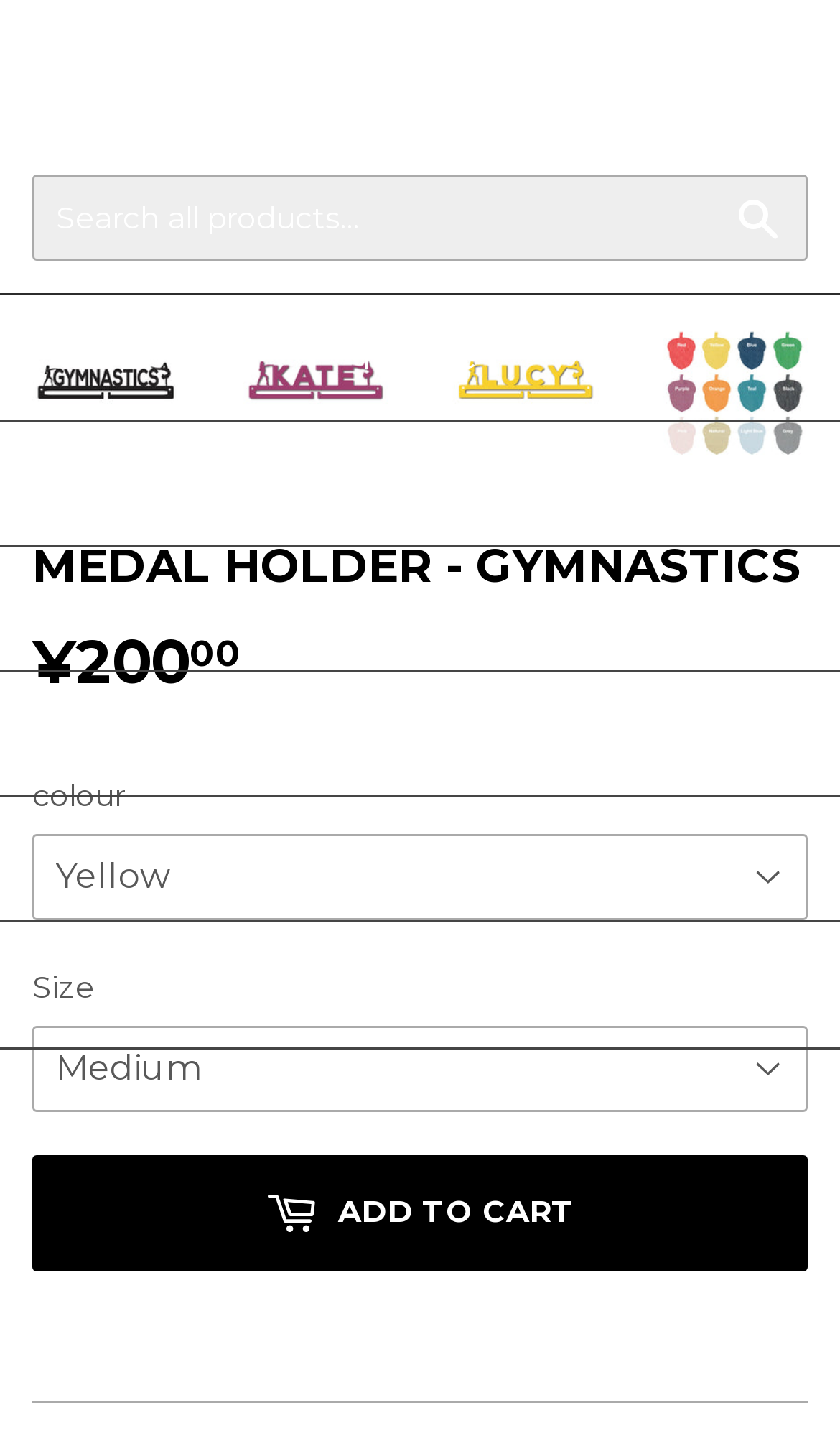What are the customization options for the product?
Give a thorough and detailed response to the question.

The customization options for the product are 'colour' and 'Size' because there are two combobox elements with these labels, which are likely to be used for customizing the product.